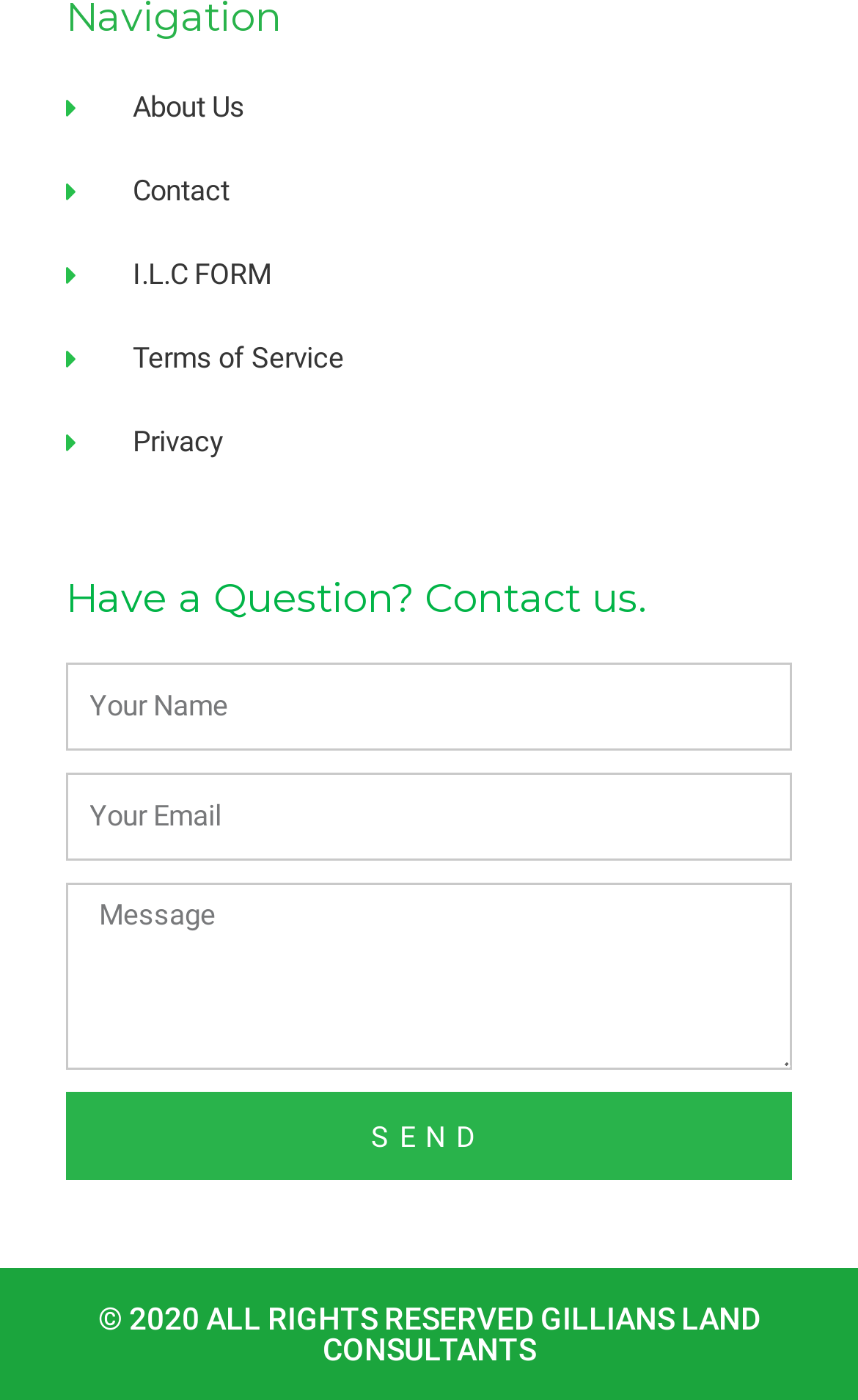Predict the bounding box of the UI element based on this description: "Terms of Service".

[0.077, 0.238, 0.833, 0.276]